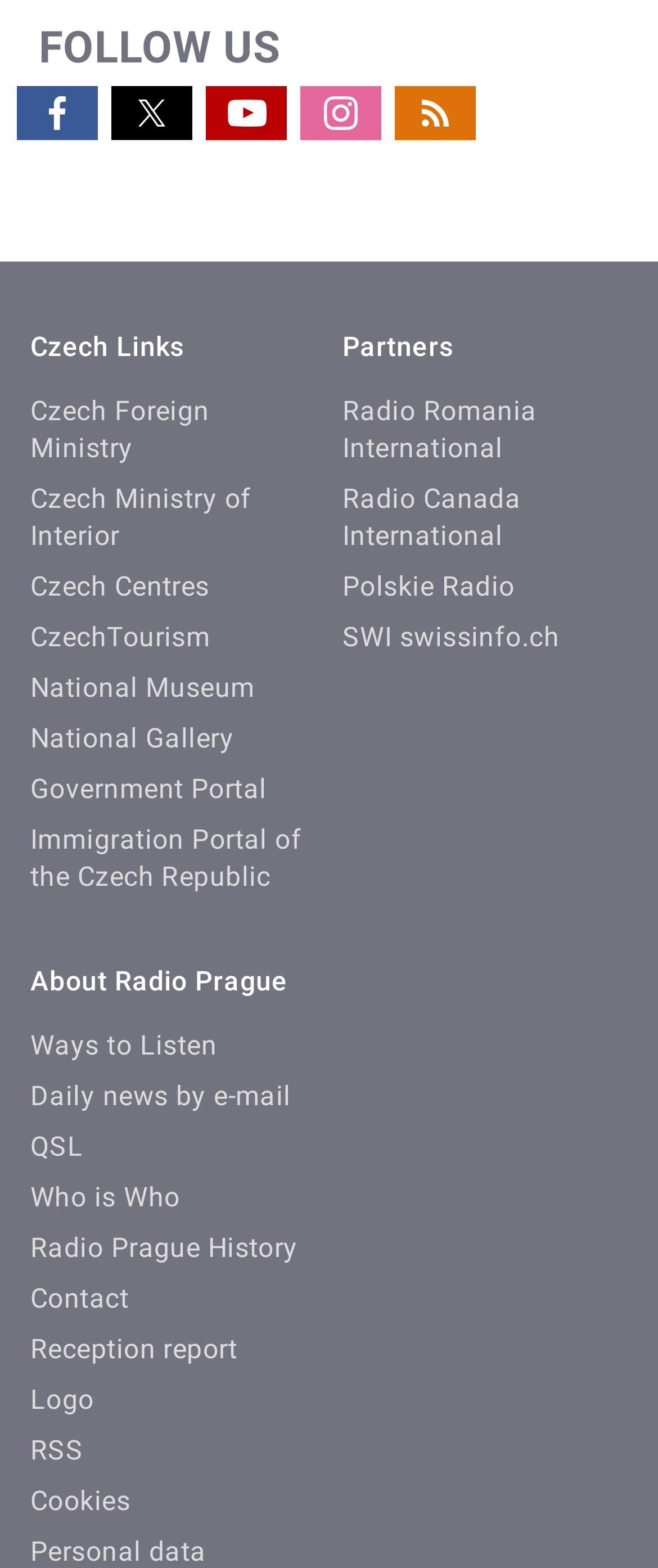Provide a brief response in the form of a single word or phrase:
What is the name of the second partner listed?

Radio Canada International